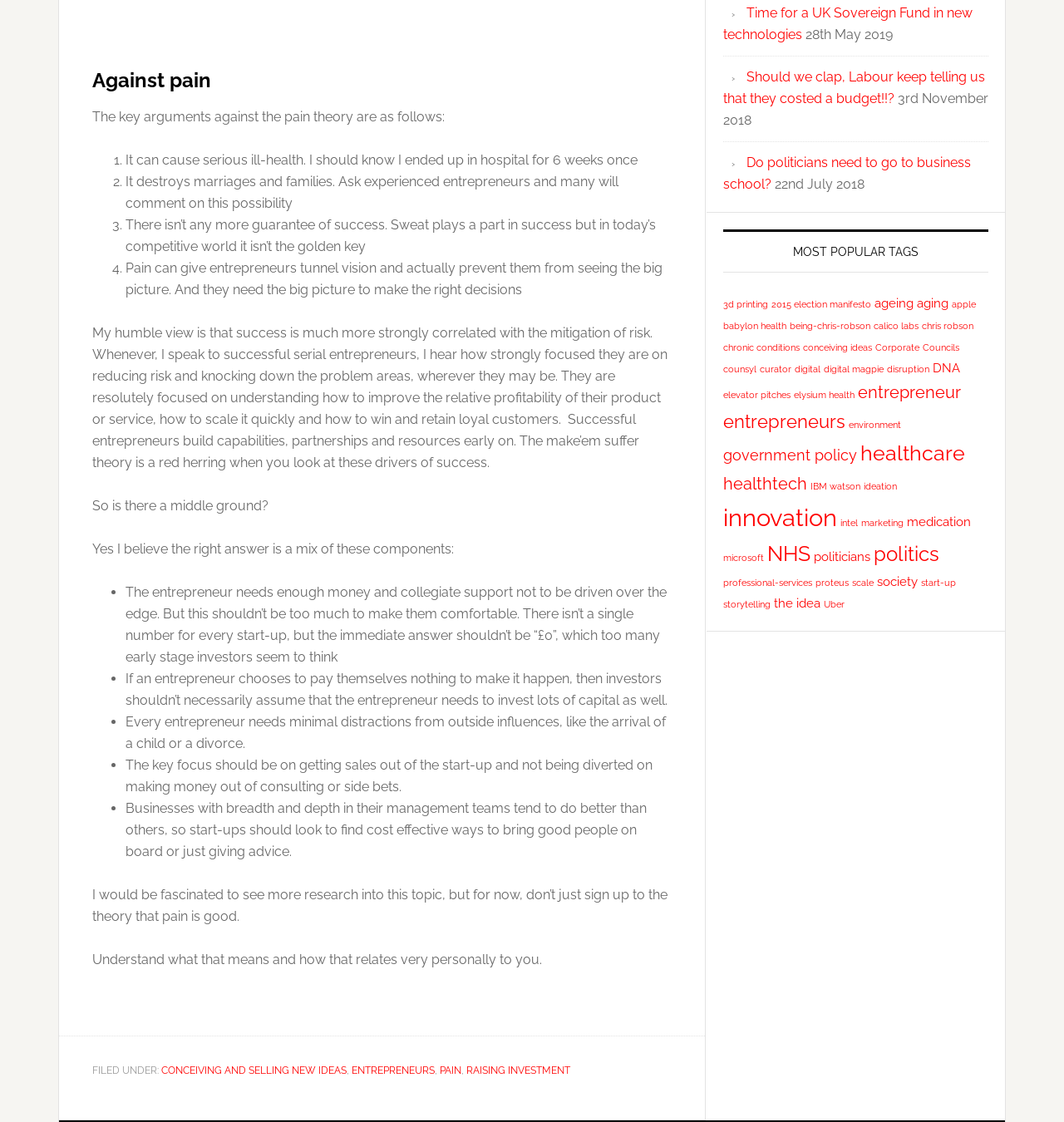Please locate the bounding box coordinates of the element that should be clicked to achieve the given instruction: "Click on the link 'Should we clap, Labour keep telling us that they costed a budget!!?'".

[0.68, 0.061, 0.926, 0.095]